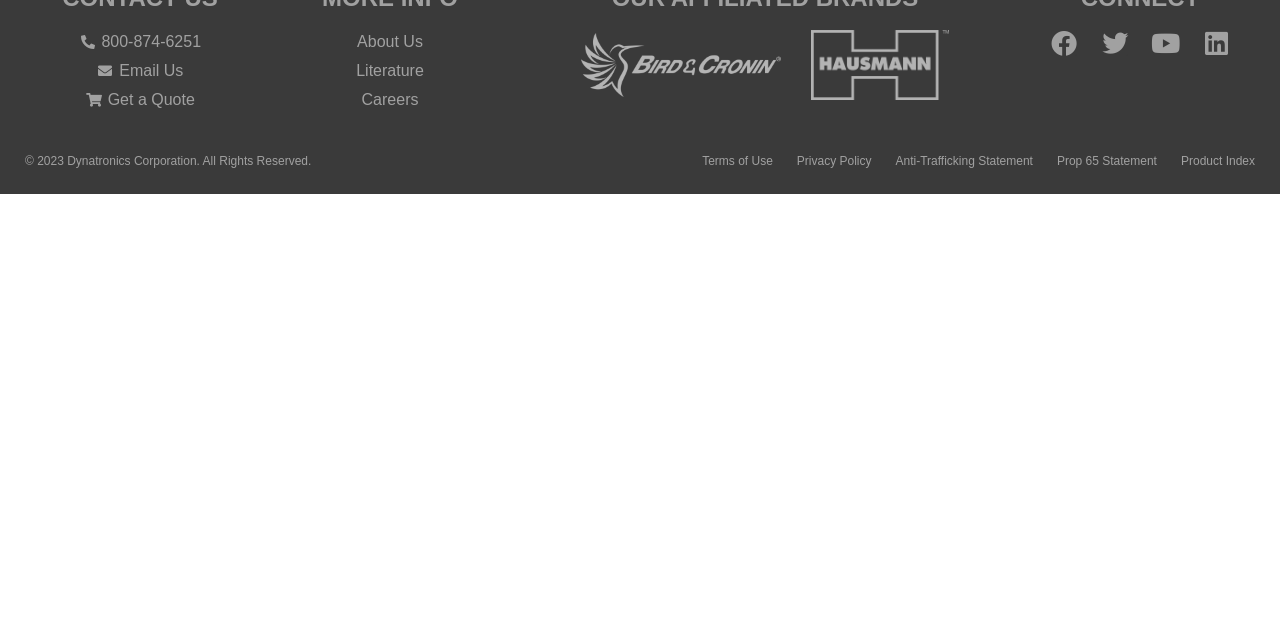Identify the bounding box of the HTML element described here: "Twitter". Provide the coordinates as four float numbers between 0 and 1: [left, top, right, bottom].

[0.861, 0.047, 0.881, 0.087]